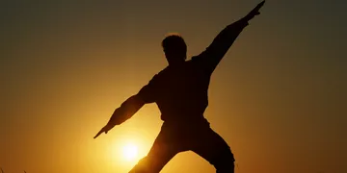Describe every aspect of the image in depth.

In this captivating silhouette, a figure strikes a dynamic pose against the backdrop of a stunning sunset. The warm hues of the sun, transitioning from deep orange to golden yellow, cast a glow around the person, enhancing the sense of movement and energy. This image evokes themes of vitality, balance, and wellness, making it a perfect representation of the benefits associated with essential oils. The pose suggests a connection to holistic practices, such as yoga or meditation, aligning with the overarching theme of health and wellness often explored through the use of essential oils.